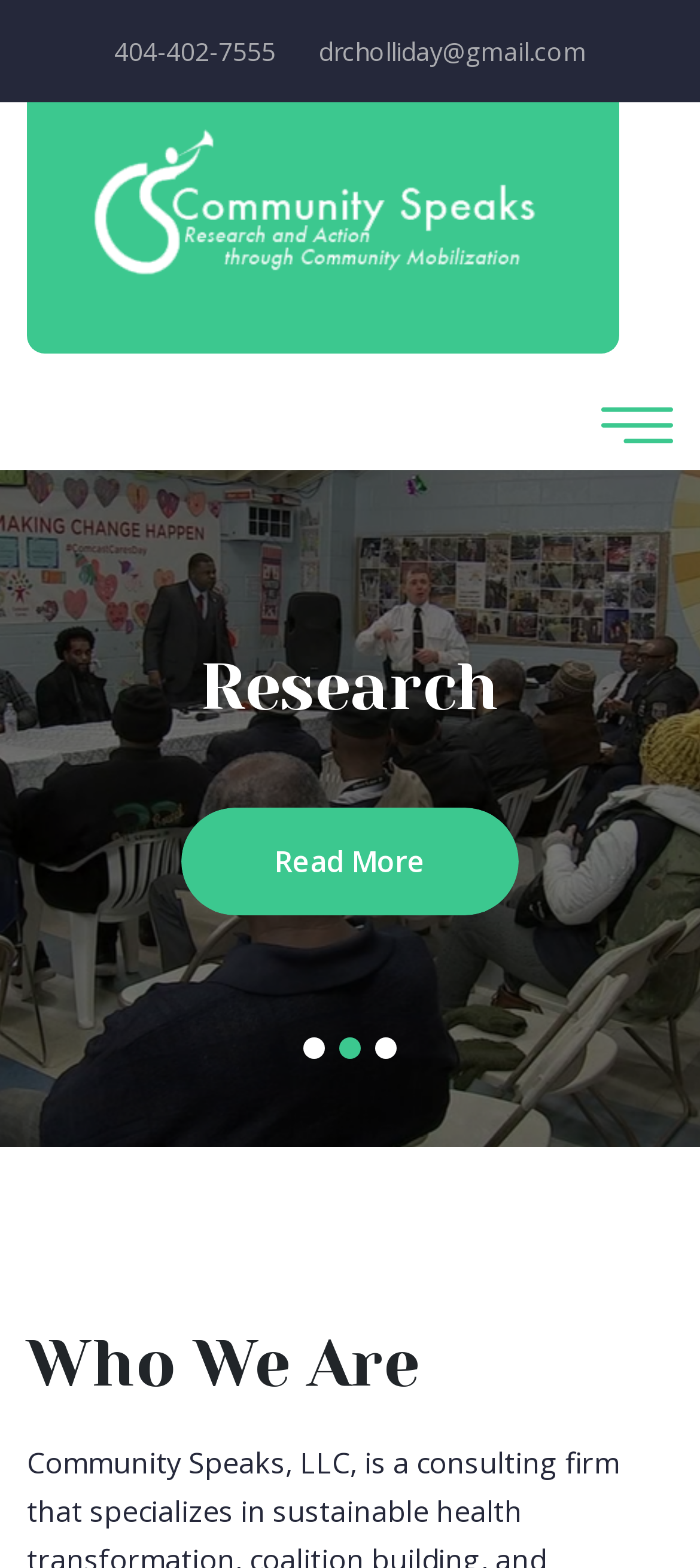What is the email address on the webpage?
Carefully analyze the image and provide a thorough answer to the question.

I found the email address by looking at the link element with the text 'drcholliday@gmail.com' located at the top of the webpage, next to the phone number.